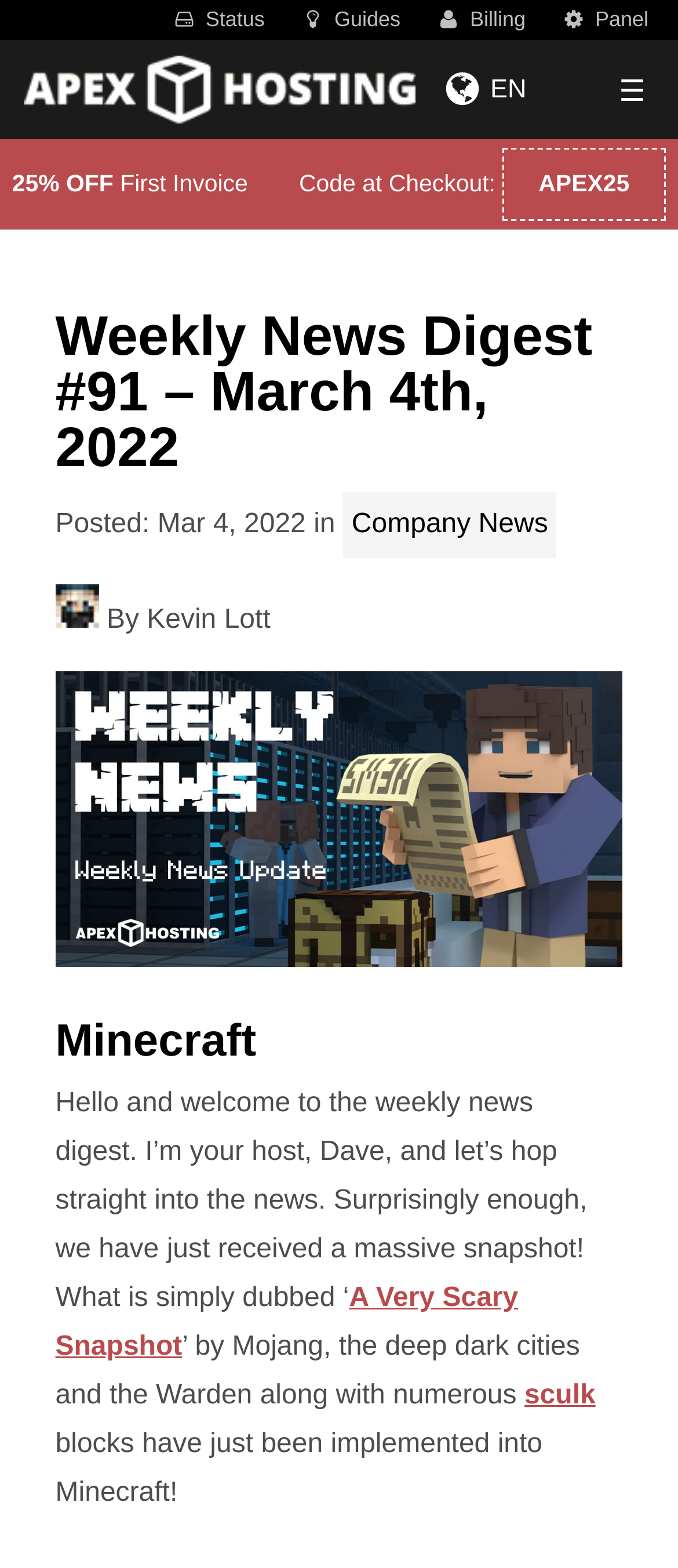What is the discount offered?
Answer the question with just one word or phrase using the image.

25% OFF